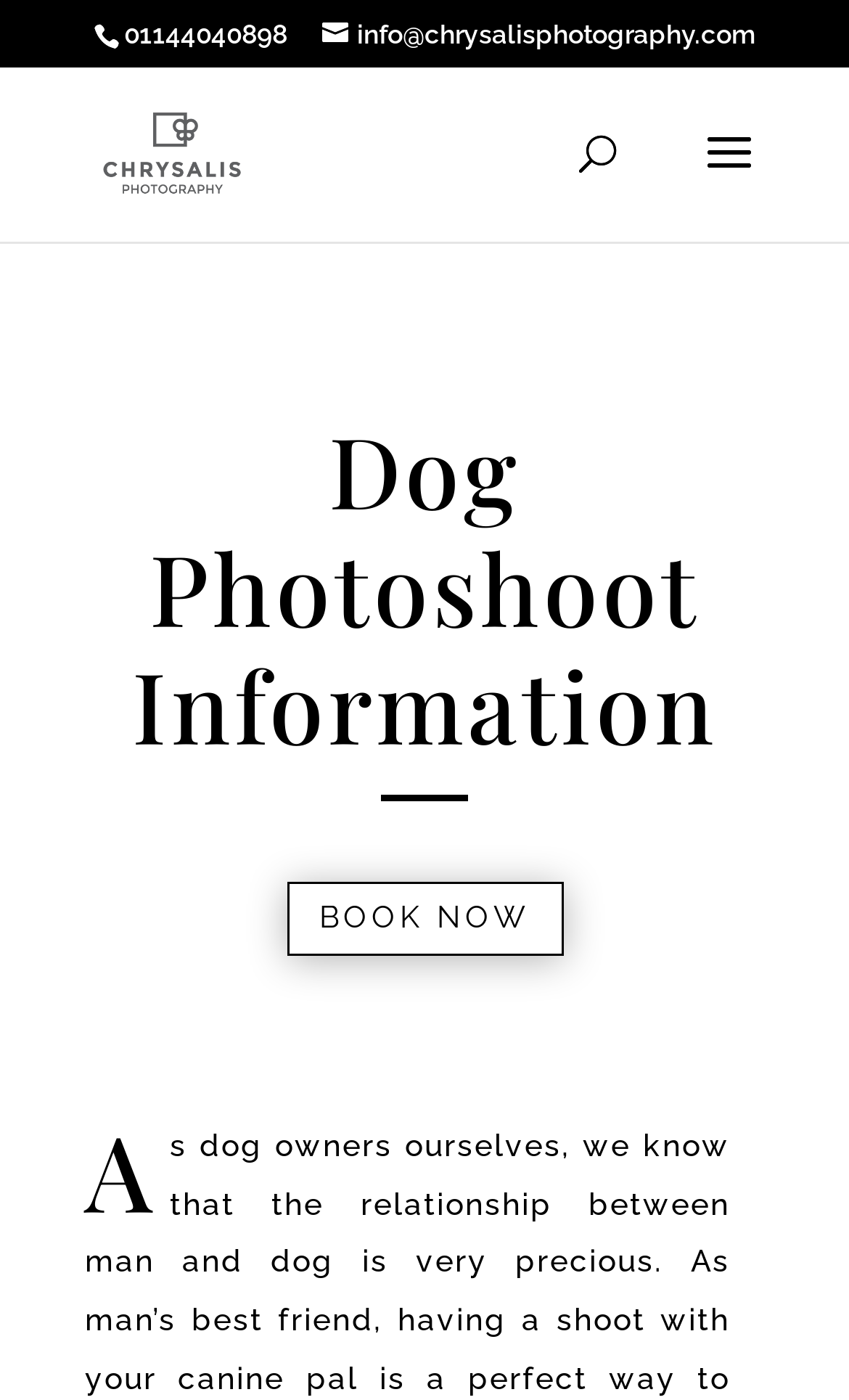Generate the text content of the main headline of the webpage.

Dog Photoshoot Information